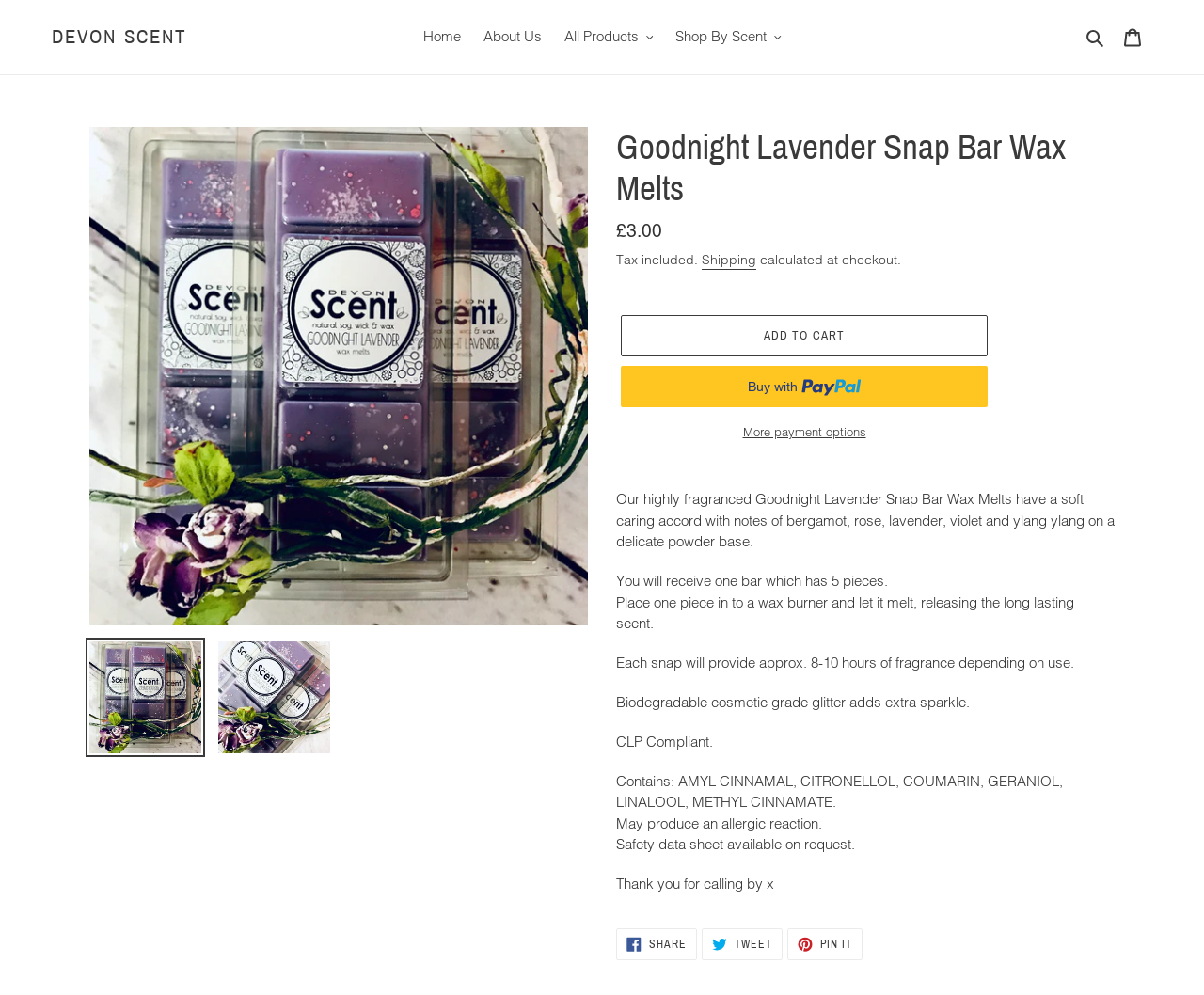Detail the various sections and features of the webpage.

This webpage is about a product called "Goodnight Lavender Snap Bar Wax Melts" from Devon Scent. At the top, there is a navigation menu with links to "Home", "About Us", "All Products", "Shop By Scent", and a search button. On the right side of the navigation menu, there is a cart link and a button to load an image into a gallery viewer.

Below the navigation menu, there is a large image of the product, which is a wax melt with a soft, caring accord and notes of bergamot, rose, lavender, violet, and ylang-ylang on a delicate powder base. To the right of the image, there is a heading with the product name, followed by a description list with the regular price of £3.00, including tax. There is also a link to "Shipping" and a note that the shipping cost will be calculated at checkout.

Underneath the product description, there are three buttons: "Add to cart", "Buy now with PayPal", and "More payment options". The "Add to cart" button has a popup dialog. Next to the "Buy now with PayPal" button, there is a small PayPal logo.

Further down the page, there is a detailed product description, which explains that the product comes with 5 pieces, each providing 8-10 hours of fragrance. The description also mentions that the product contains biodegradable cosmetic-grade glitter and is CLP compliant. Additionally, there are warnings about potential allergic reactions and a note that a safety data sheet is available upon request.

At the bottom of the page, there are social media links to share the product on Facebook, Twitter, and Pinterest.